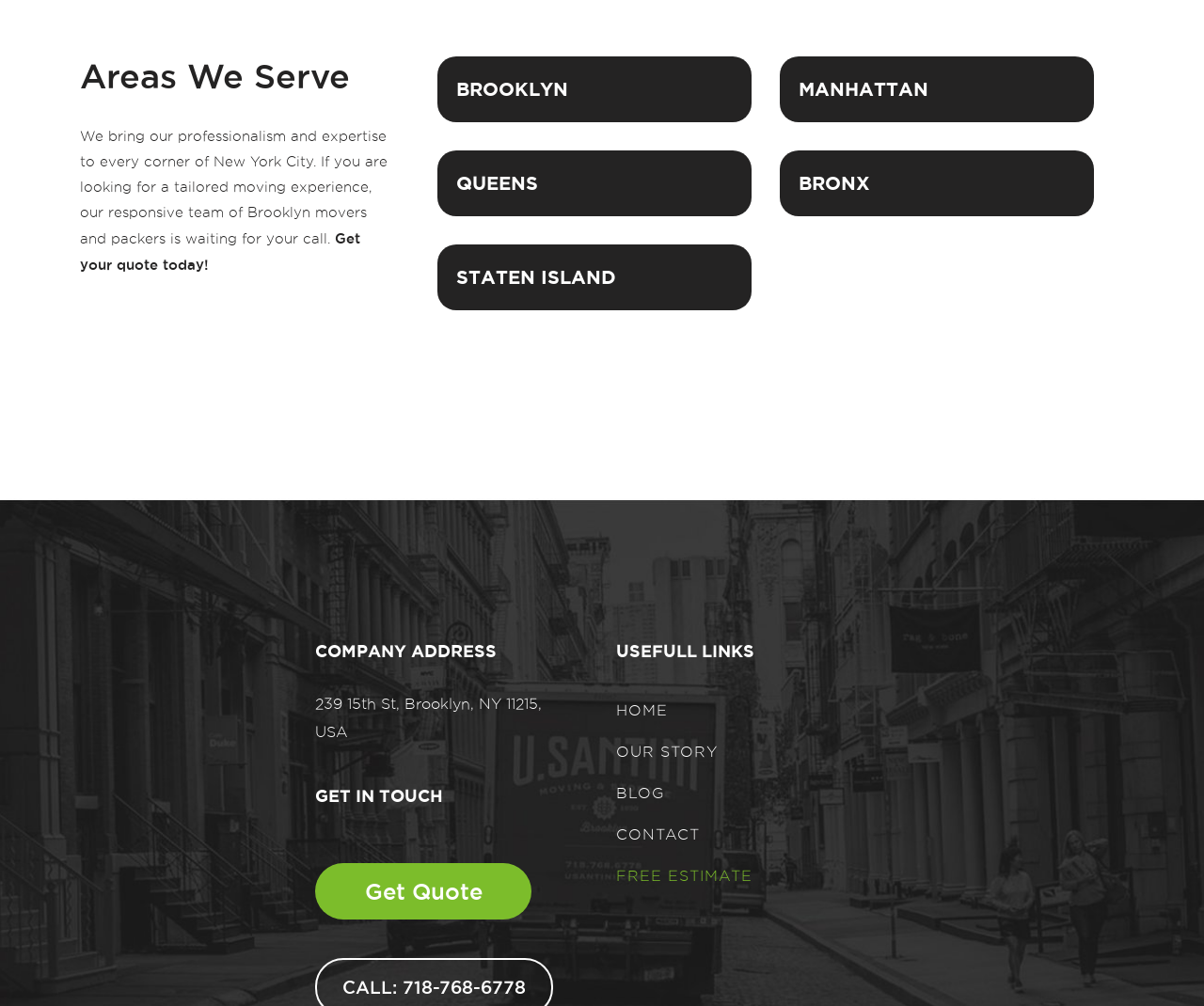What areas does the moving company serve?
Look at the image and respond with a one-word or short phrase answer.

New York City